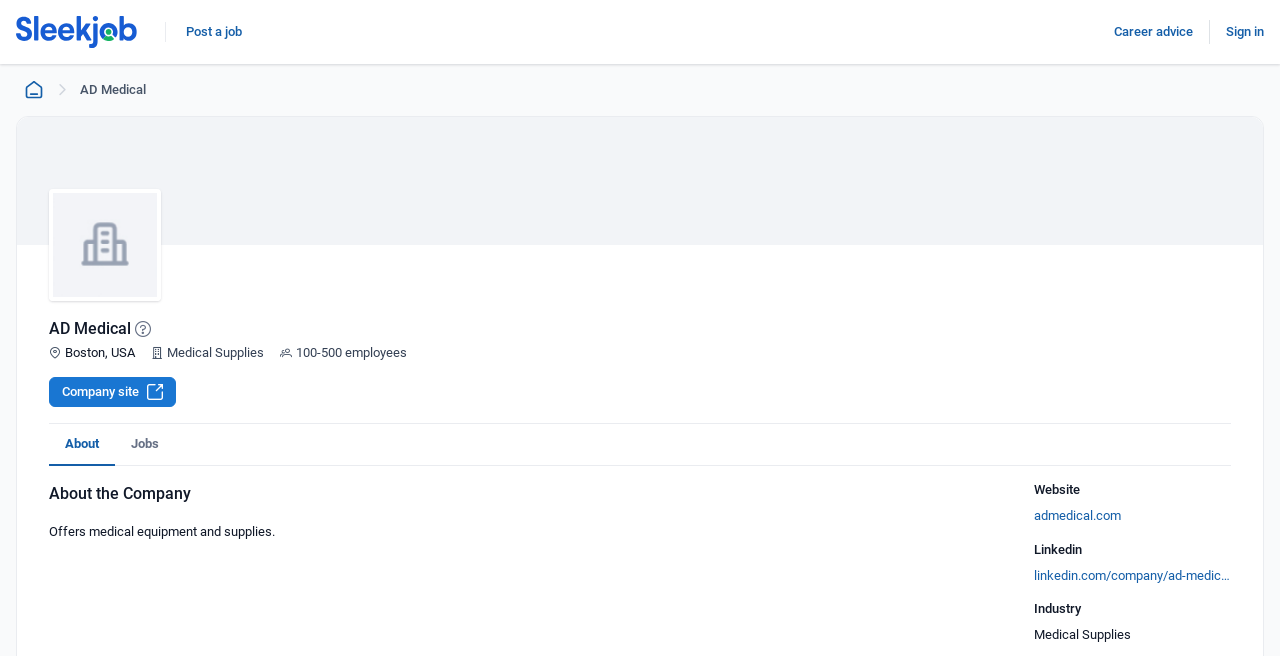Provide a thorough and detailed response to the question by examining the image: 
What is the location of the company?

The location of the company is obtained from the StaticText element 'Boston, USA' with bounding box coordinates [0.051, 0.526, 0.105, 0.549]. This element is a child of the Root Element and is located below the company name.